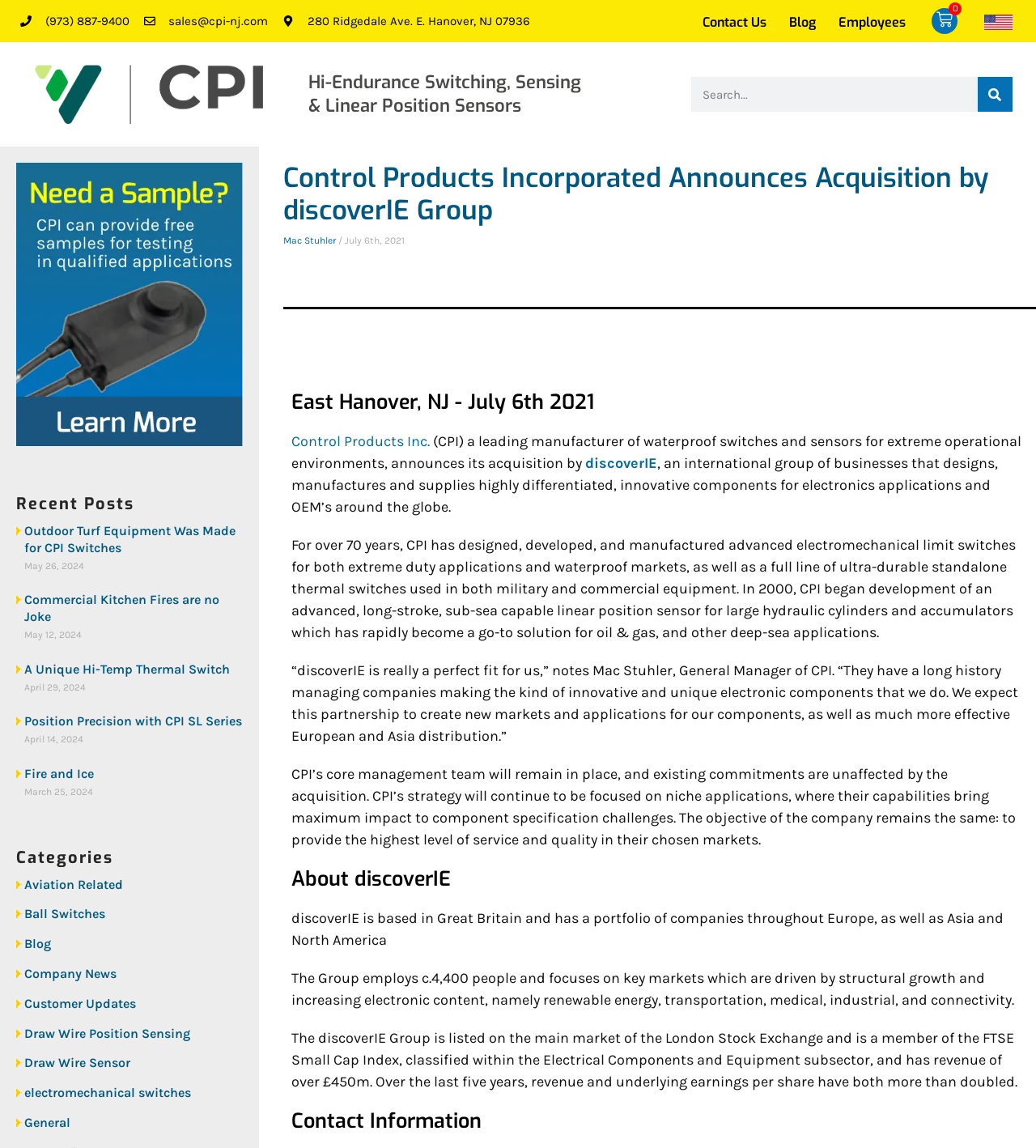Show me the bounding box coordinates of the clickable region to achieve the task as per the instruction: "View the 'Blog' page".

[0.762, 0.012, 0.787, 0.027]